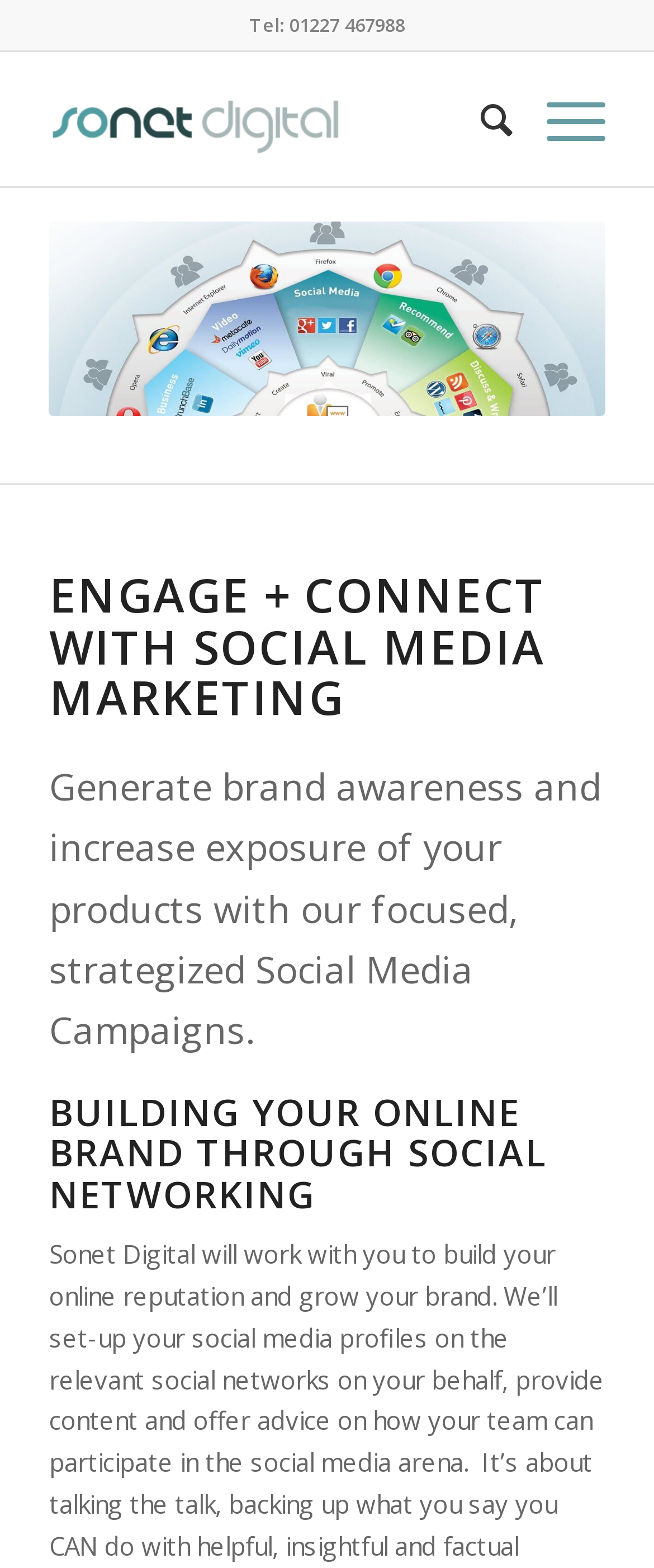What is the main service offered by Sonet Digital?
Please provide a single word or phrase as your answer based on the image.

Social Media Marketing